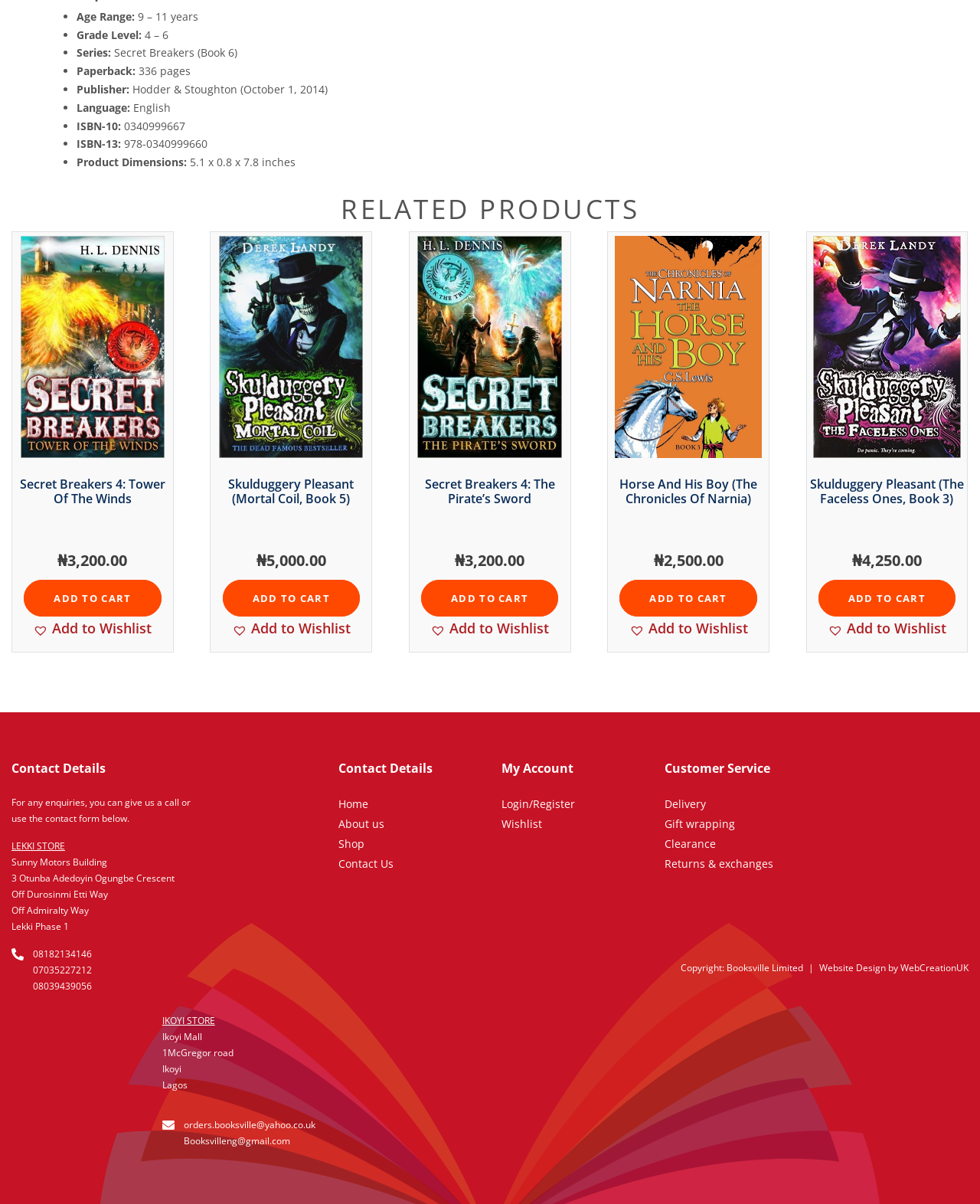What is the address of the Lekki store?
Give a single word or phrase as your answer by examining the image.

Sunny Motors Building, 3 Otunba Adedoyin Ogungbe Crescent, Off Durosinmi Etti Way, Off Admiralty Way, Lekki Phase 1